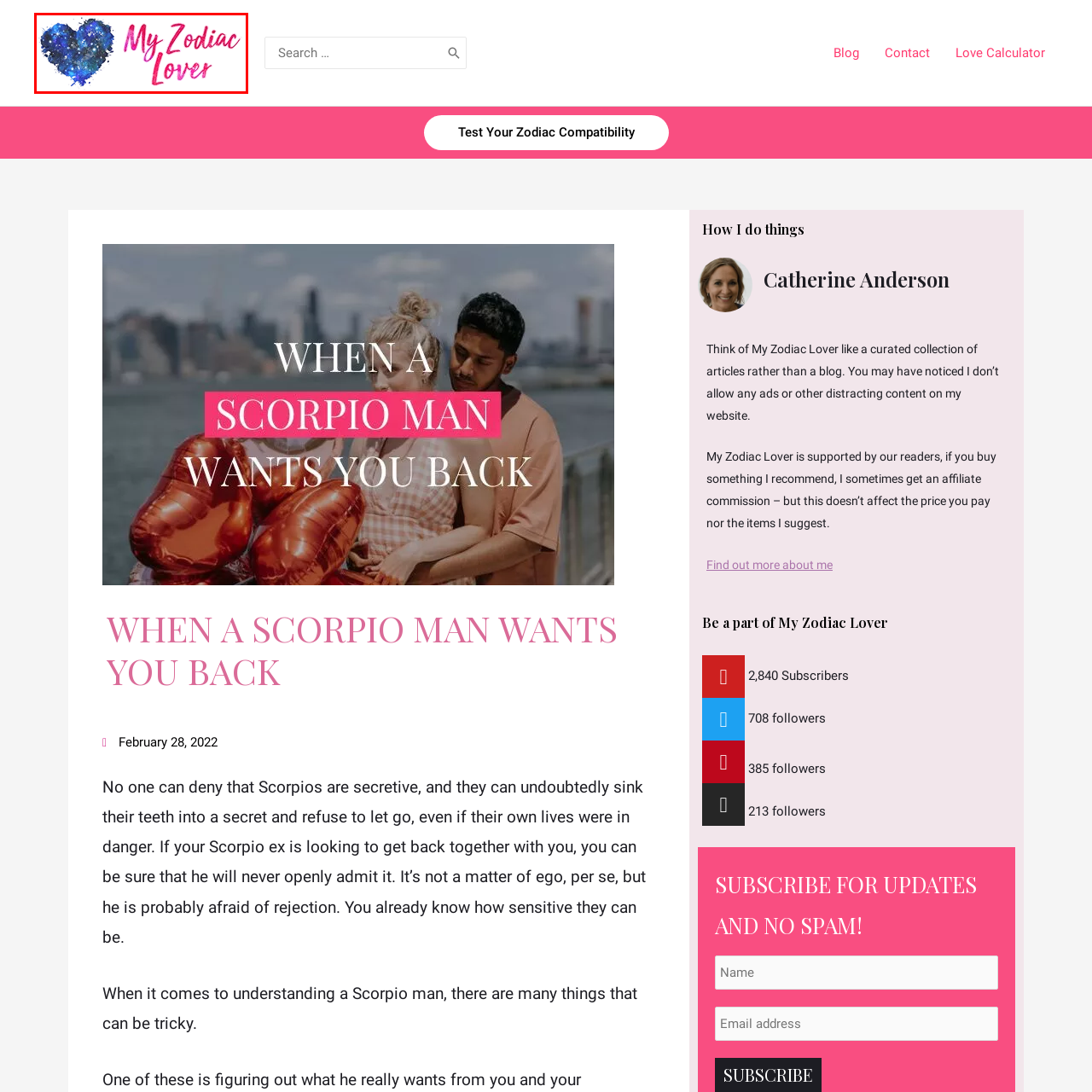Direct your attention to the zone enclosed by the orange box, What is the shape filled with stars in the logo? 
Give your response in a single word or phrase.

Heart